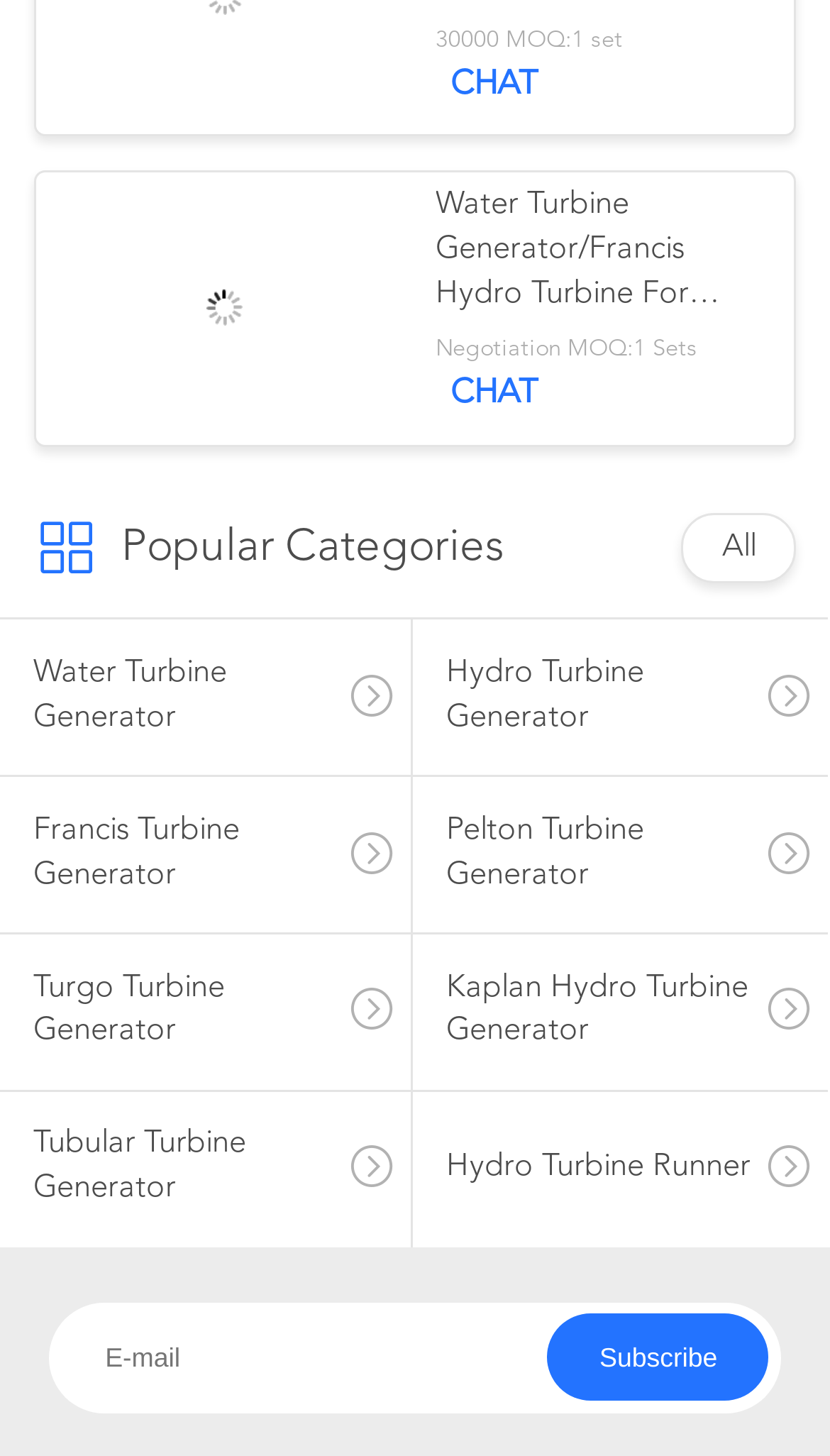Please find the bounding box for the following UI element description. Provide the coordinates in (top-left x, top-left y, bottom-right x, bottom-right y) format, with values between 0 and 1: Francis Turbine Generator

[0.0, 0.534, 0.495, 0.64]